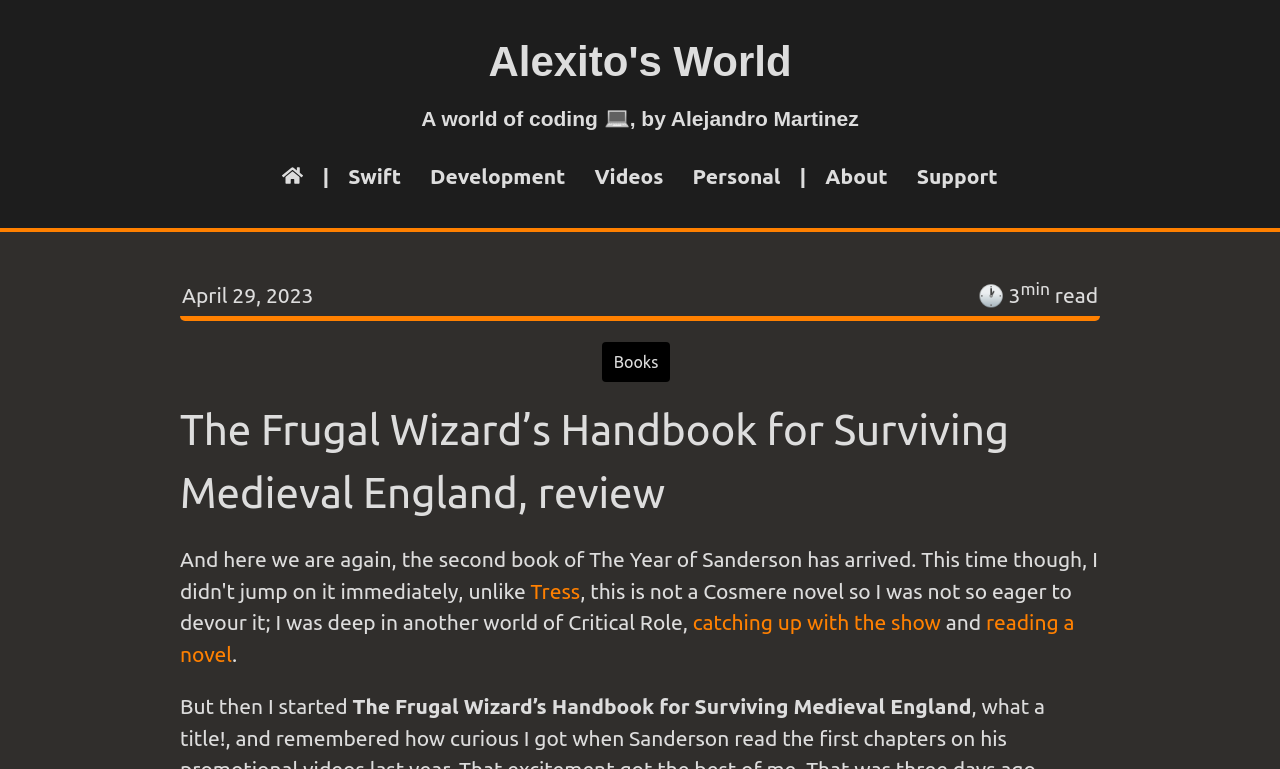Please determine the bounding box coordinates of the area that needs to be clicked to complete this task: 'read about The Frugal Wizard’s Handbook for Surviving Medieval England'. The coordinates must be four float numbers between 0 and 1, formatted as [left, top, right, bottom].

[0.141, 0.518, 0.859, 0.682]